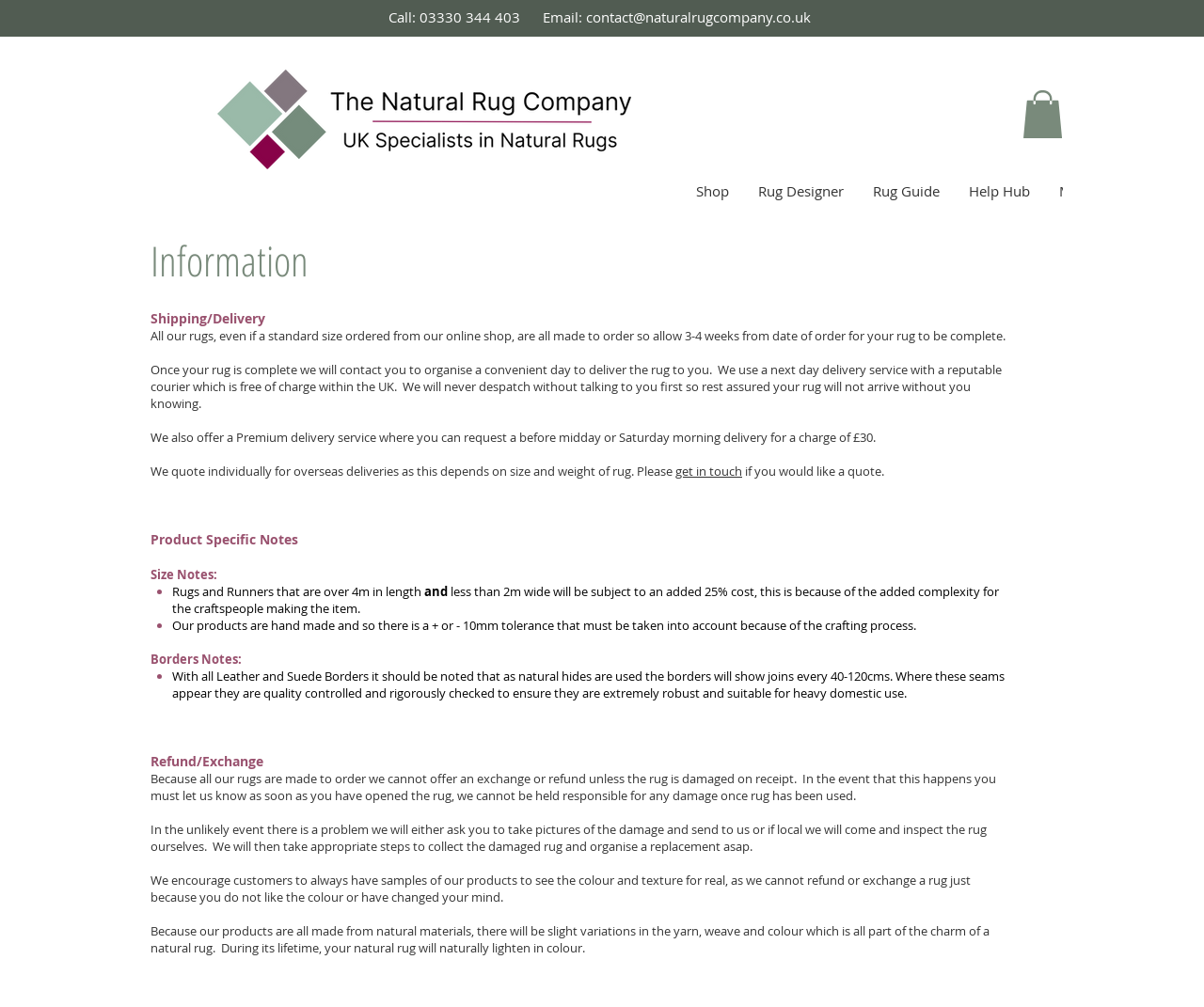Generate a comprehensive description of the webpage content.

This webpage is about The Natural Rug Company, a leading retailer of natural rugs. At the top of the page, there is a banner logo of the company, accompanied by a phone number and email address. 

Below the logo, there is a navigation menu with five options: Shop, Rug Designer, Rug Guide, Help Hub, and More. 

The main content of the page is divided into sections, including Shipping, Product Specific Notes, and Refund/Exchange. 

In the Shipping section, there is information about the delivery process, including the time it takes to complete an order, the delivery service used, and the option for a premium delivery service. 

The Product Specific Notes section provides details about the size and material of the rugs, including notes about the tolerance for handmade products and the appearance of natural hides used in borders. 

The Refund/Exchange section explains the company's policy on refunds and exchanges, including the process for handling damaged rugs and the importance of customers checking the products before use. 

Throughout the page, there are several blocks of text providing detailed information about the company's products and services.